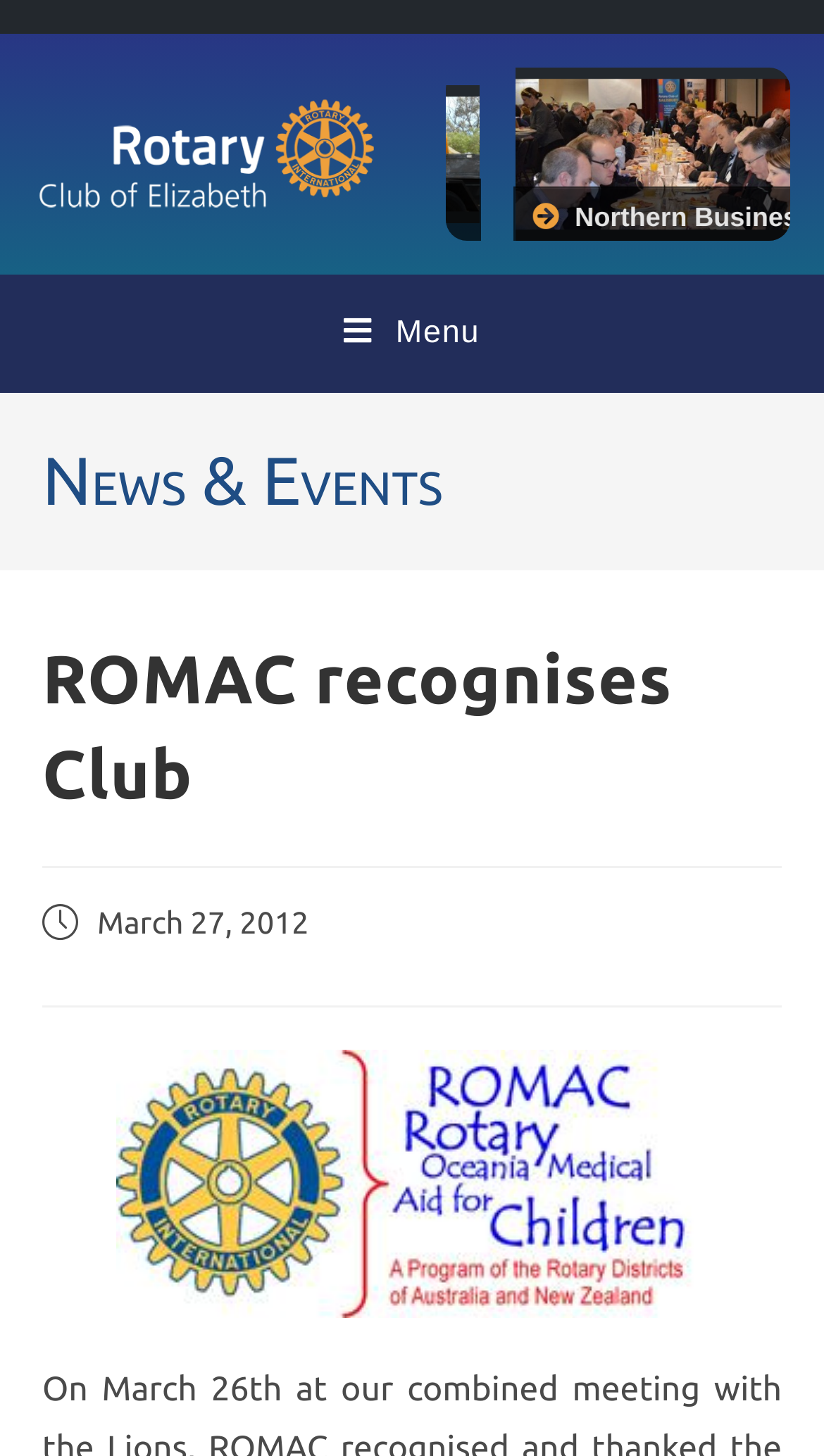What is the date of the news article?
Using the information from the image, provide a comprehensive answer to the question.

I found the answer by looking at the StaticText element which contains the date 'March 27, 2012' and is a child of the HeaderAsNonLandmark element.